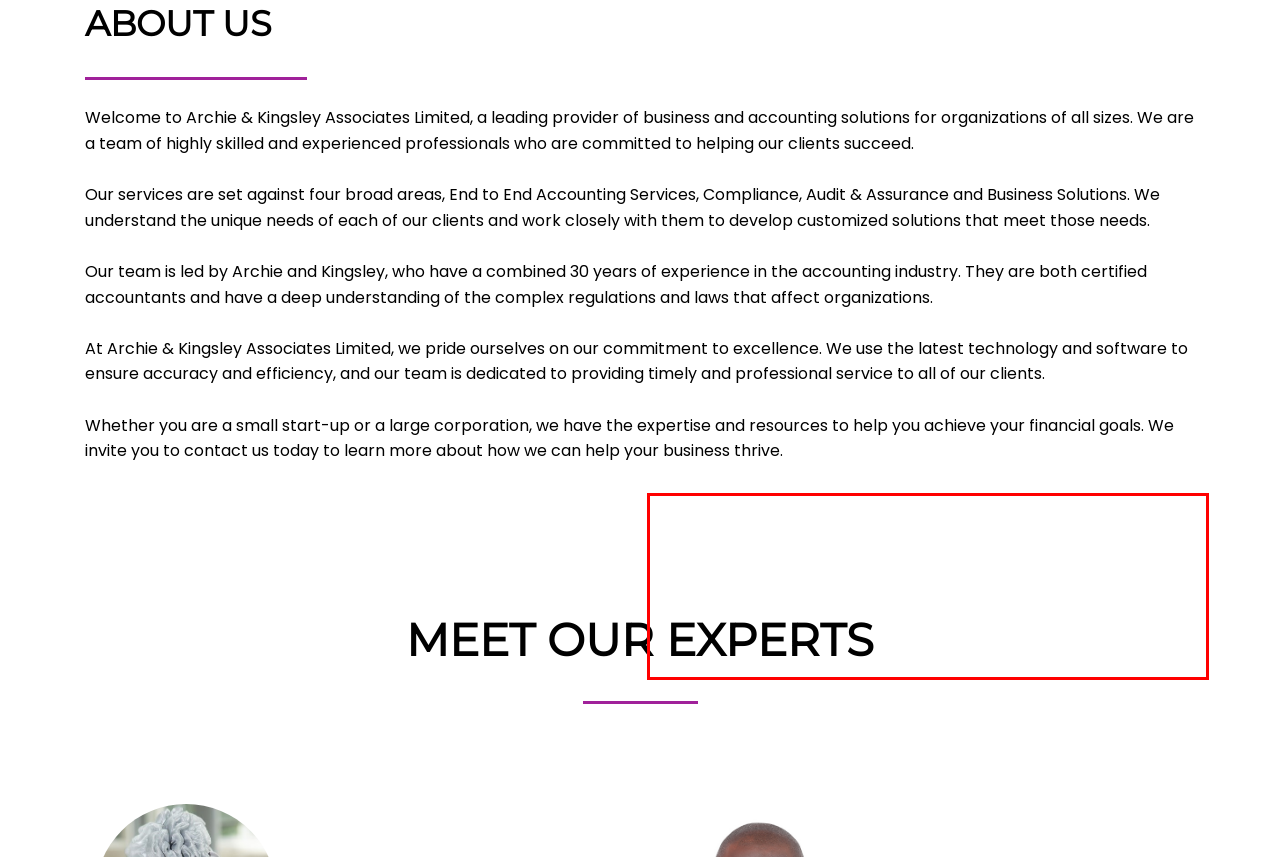Using the provided screenshot of a webpage, recognize and generate the text found within the red rectangle bounding box.

A finance professional possessing over 14 years’ experience in audit and accounting. He holds a Master’s degree in Accounting and is a Chartered Accountant. His vast experience in performing audits, financial reporting, streamlining financial process, internal control process, risk & compliance and business process improvement will help you to put aside all the worries related to accounting and process optimization and focus on your business growth.